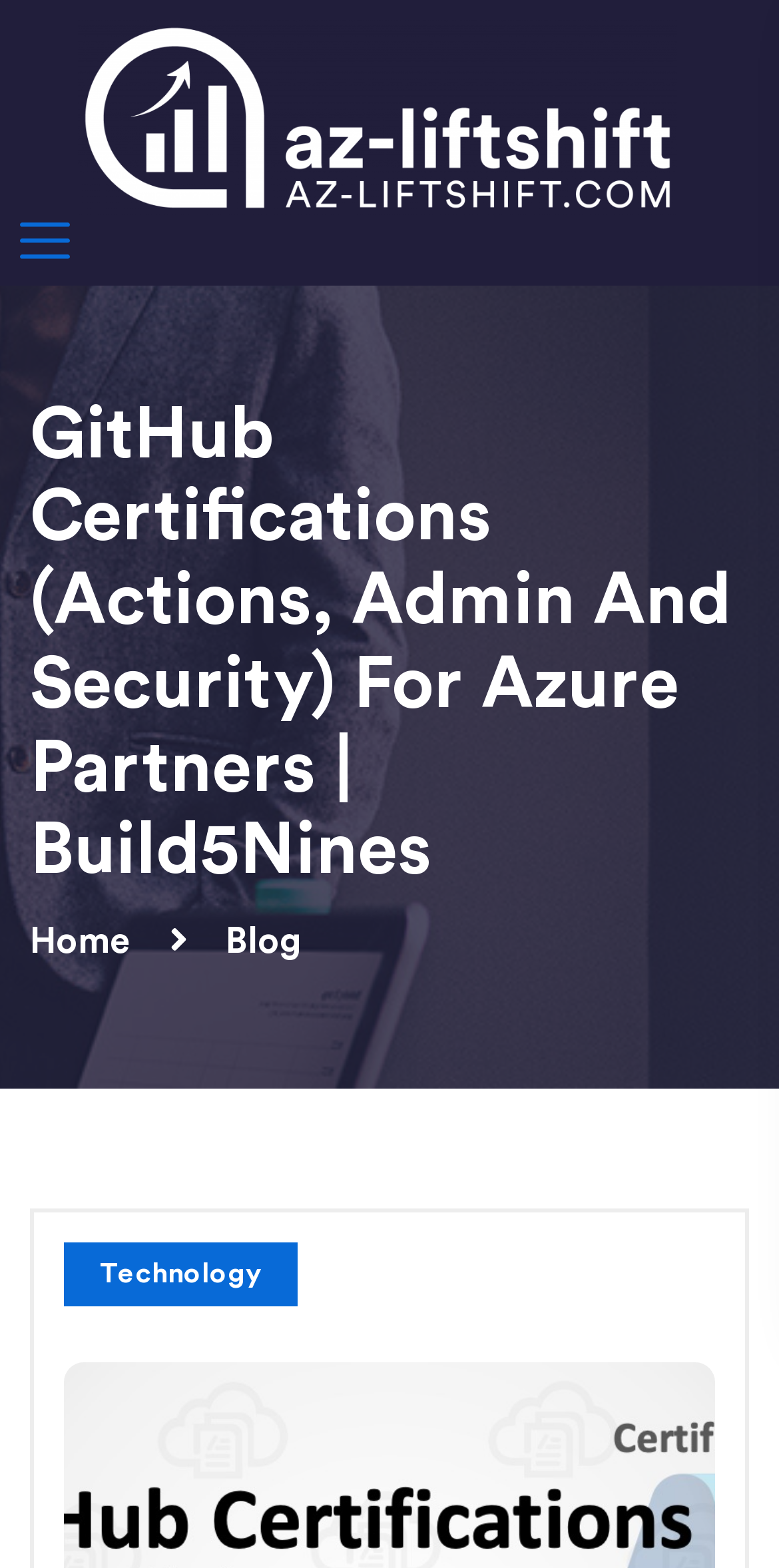Using the description: "Address Customer Concerns", determine the UI element's bounding box coordinates. Ensure the coordinates are in the format of four float numbers between 0 and 1, i.e., [left, top, right, bottom].

None